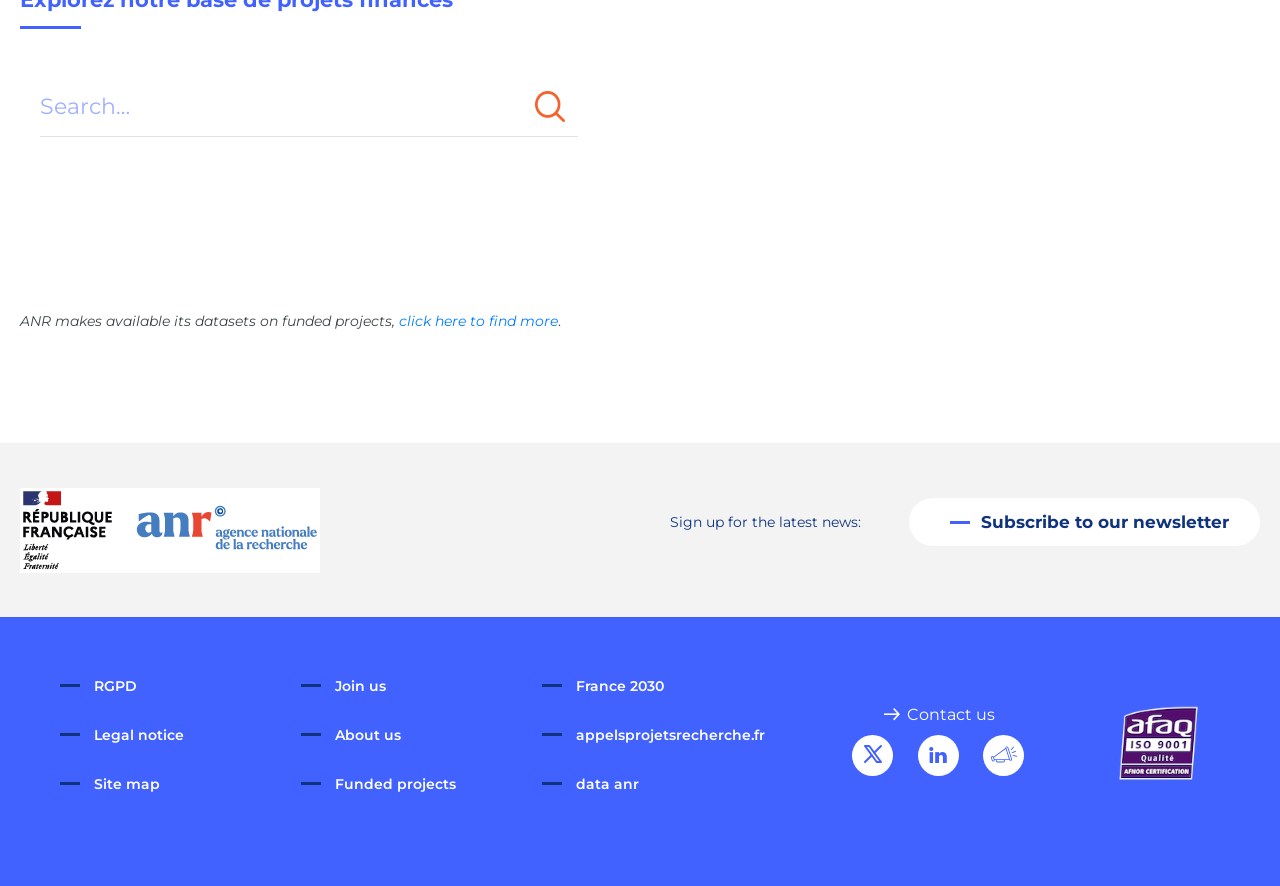What is the icon next to the 'Contact us' link?
Observe the image and answer the question with a one-word or short phrase response.

